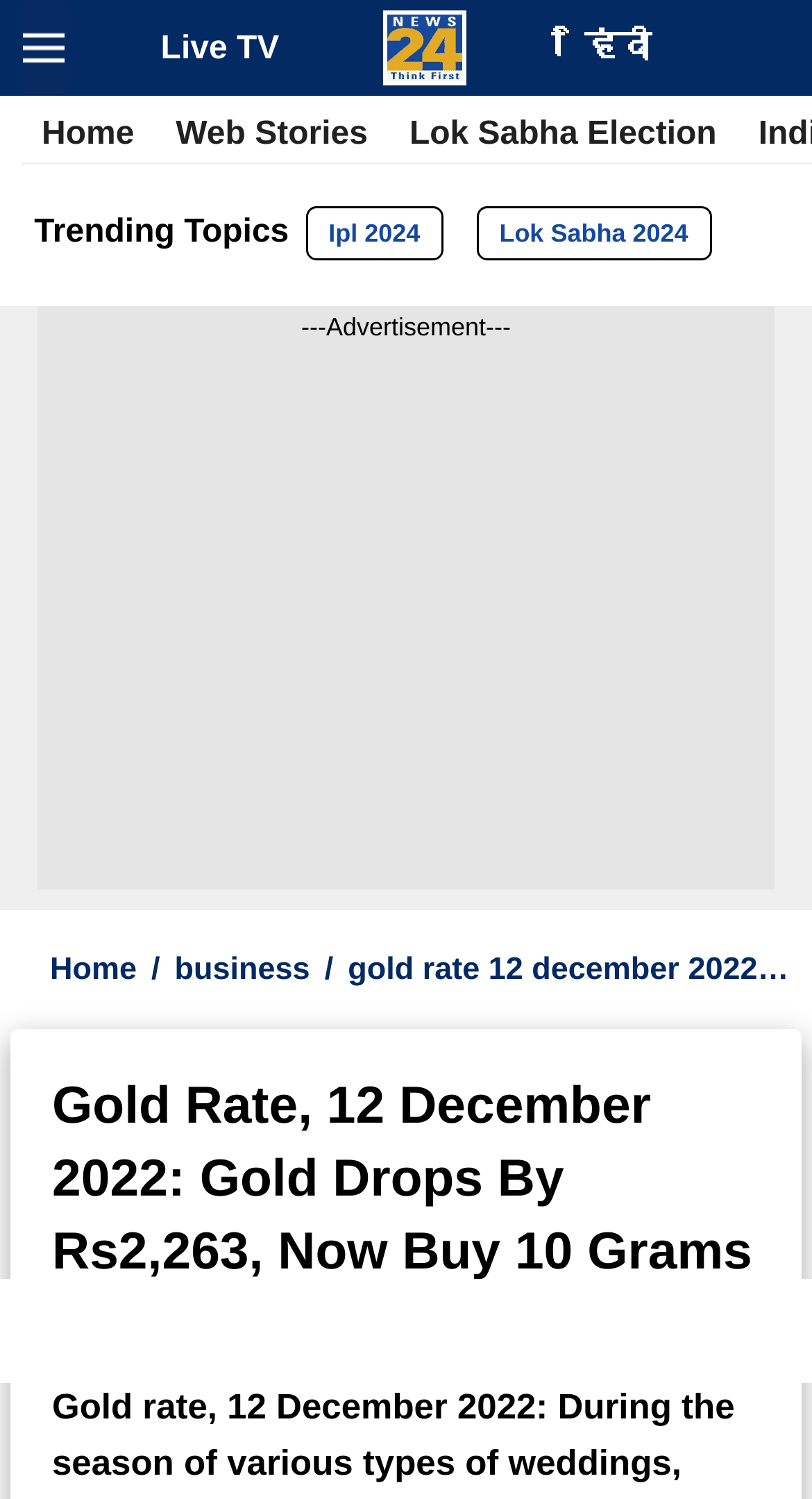How many links are there in the top navigation bar?
Please give a detailed and elaborate answer to the question.

I counted the number of link elements in the top navigation bar and found 5 links: 'news24 logo', 'Live TV', 'हिंदी', 'Home', and 'Web Stories'. These links are located at the top of the webpage, with their bounding box coordinates indicating their vertical positions.